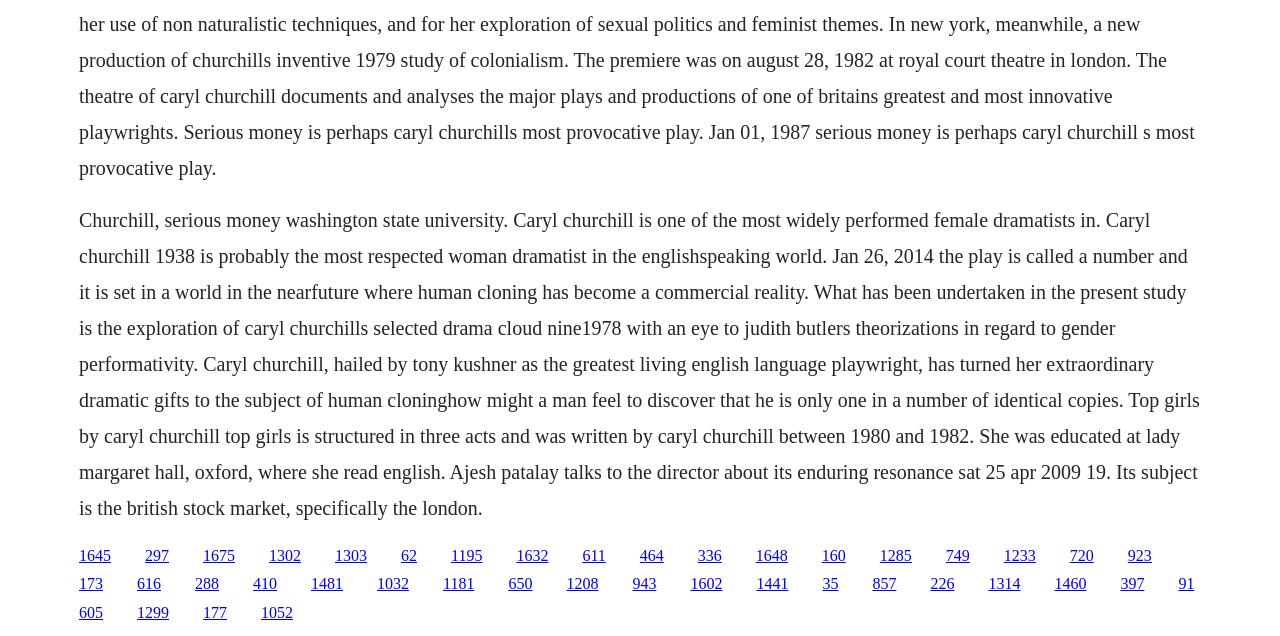Refer to the image and offer a detailed explanation in response to the question: What is the subject of the play 'Top Girls'?

The static text element mentions that 'Top Girls' is structured in three acts and was written by Caryl Churchill between 1980 and 1982, and its subject is the British stock market, specifically the London stock market.